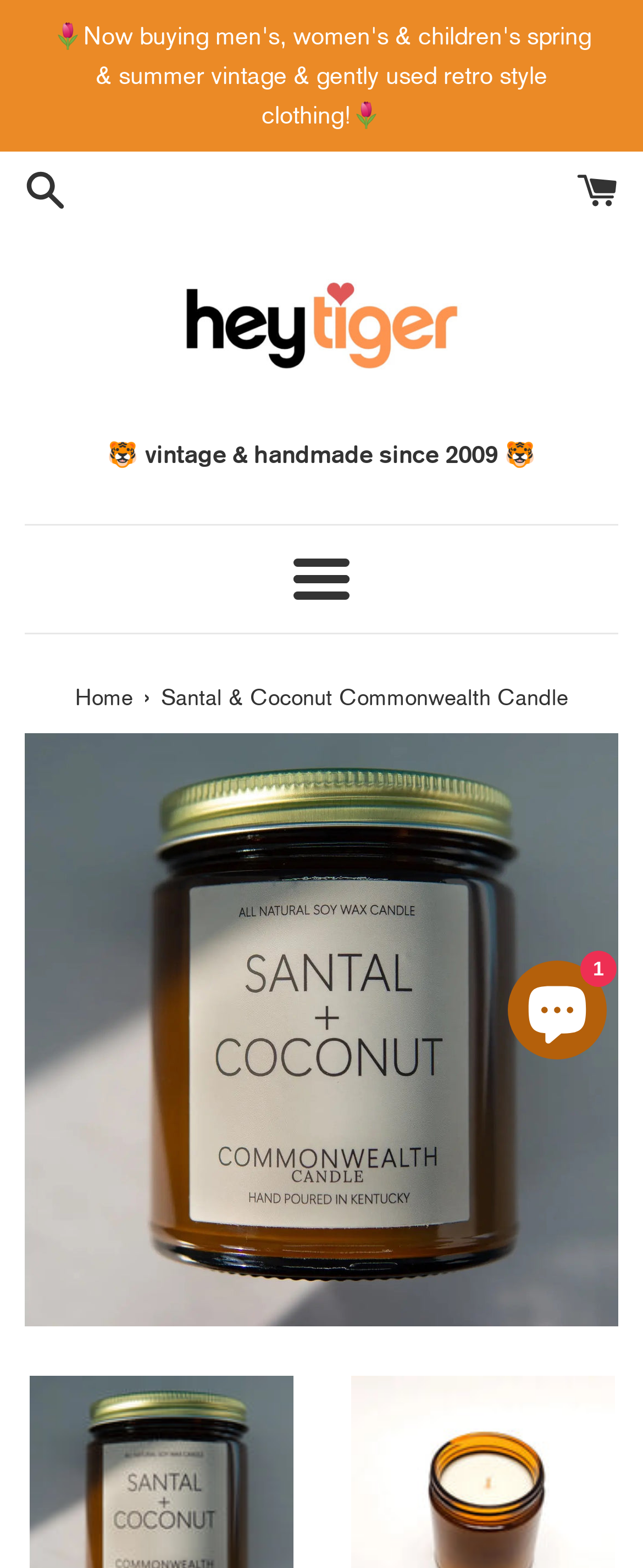What is the theme of the candle?
Provide a concise answer using a single word or phrase based on the image.

Tropical